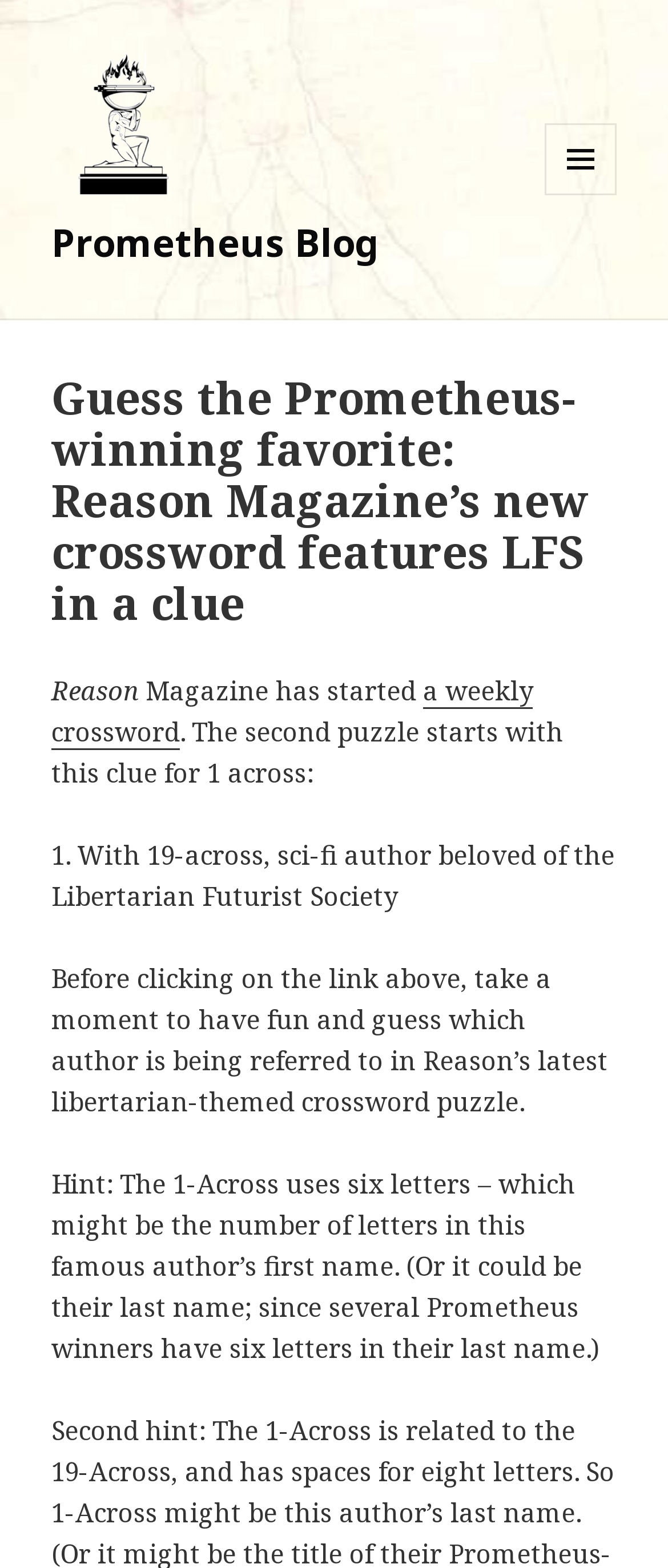Provide the bounding box coordinates for the UI element described in this sentence: "Prometheus Blog". The coordinates should be four float values between 0 and 1, i.e., [left, top, right, bottom].

[0.077, 0.138, 0.567, 0.17]